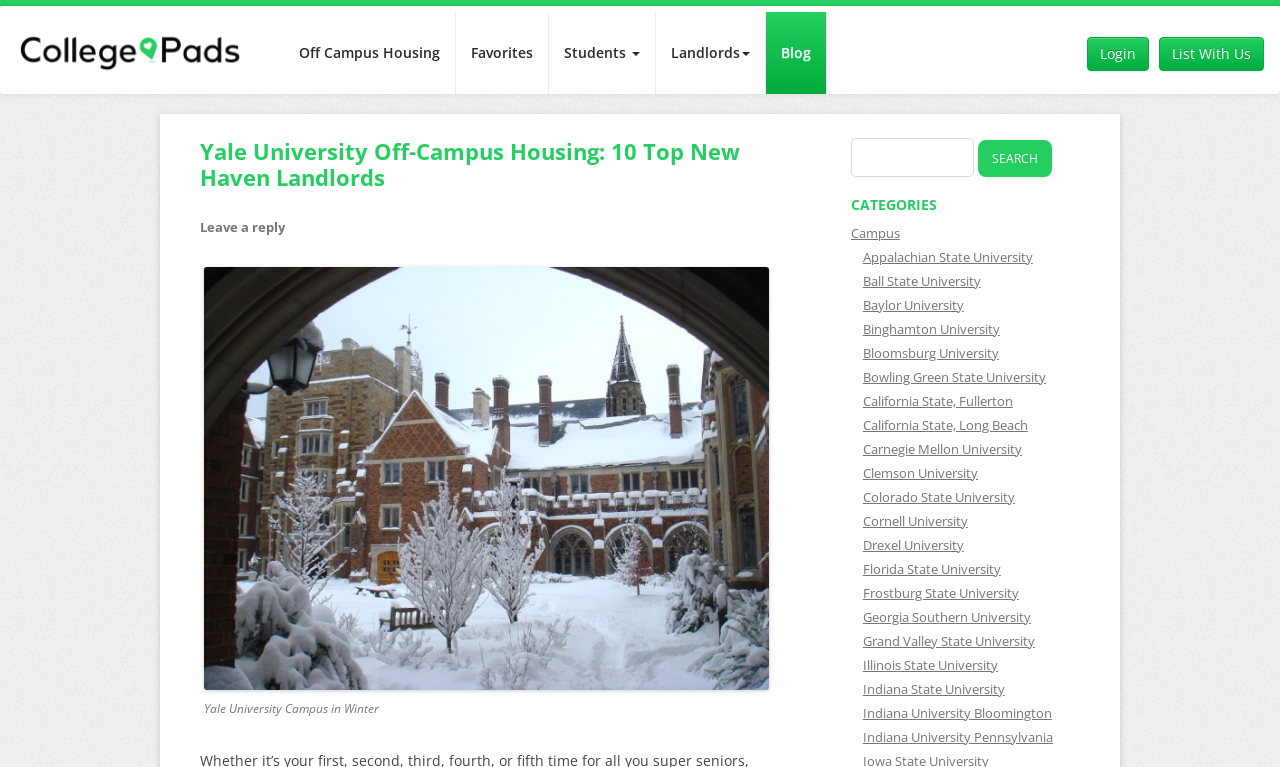Identify the bounding box coordinates of the region I need to click to complete this instruction: "View Blog".

[0.598, 0.016, 0.645, 0.123]